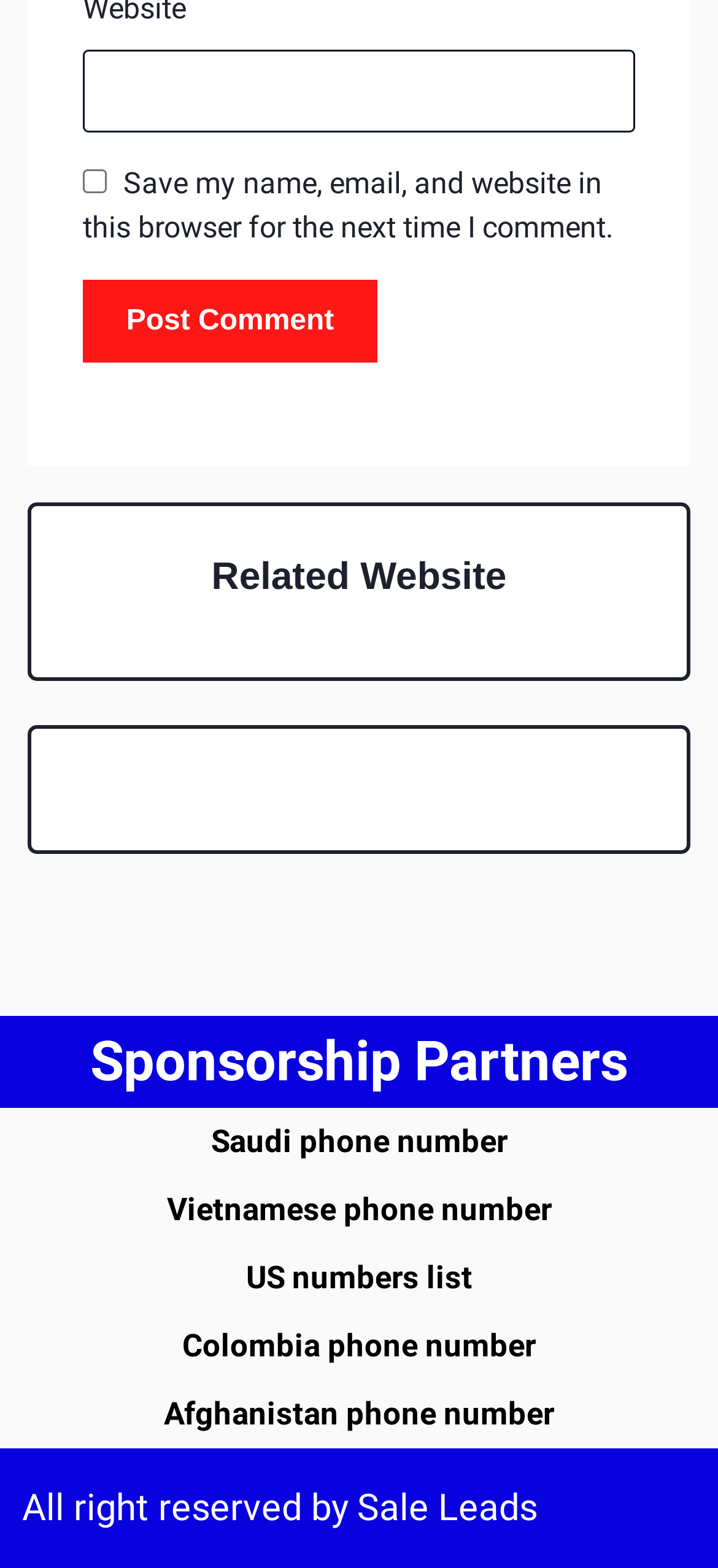Please identify the bounding box coordinates of the element that needs to be clicked to perform the following instruction: "View Sale Leads".

[0.497, 0.948, 0.749, 0.976]